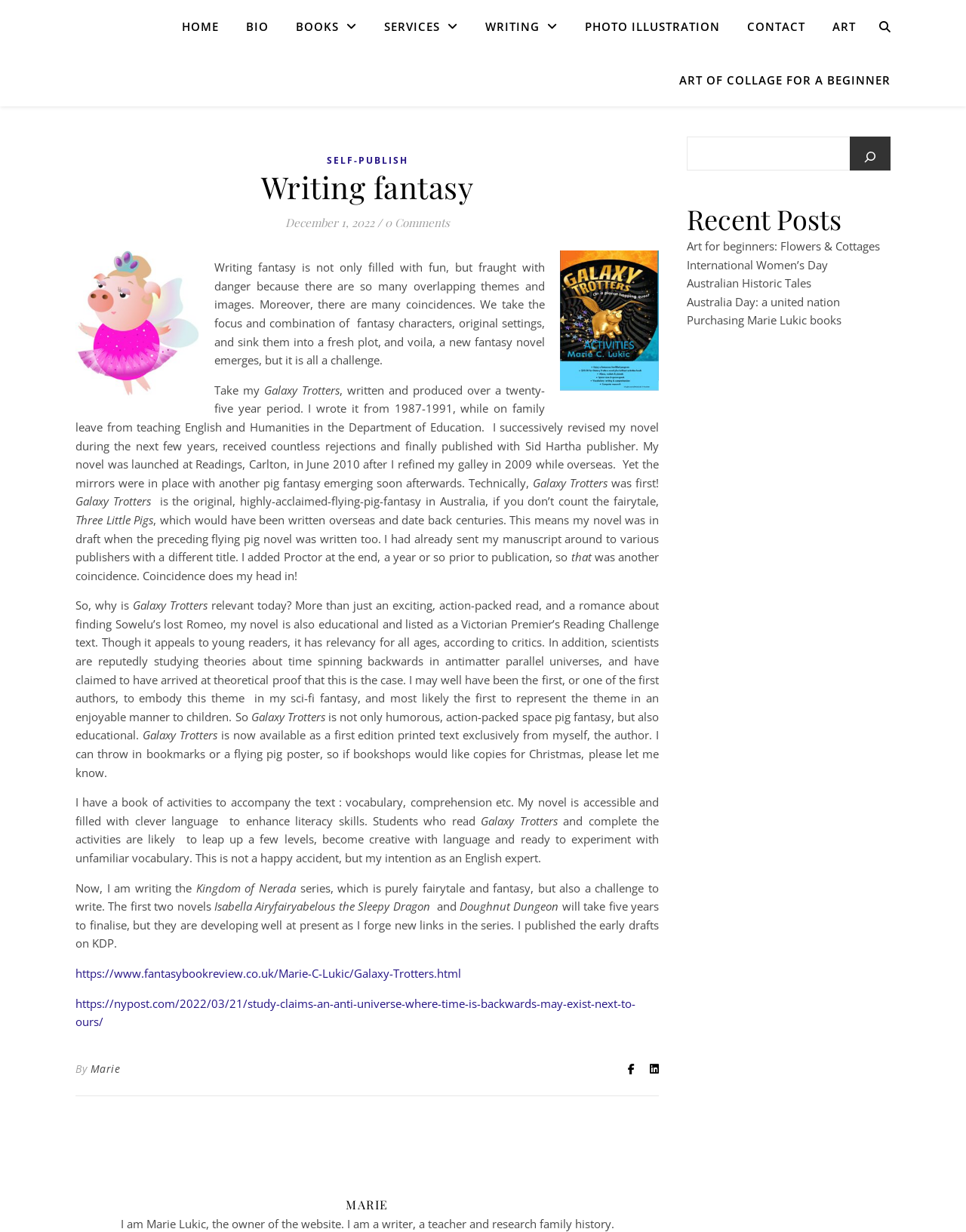Respond concisely with one word or phrase to the following query:
What is the author's name?

Marie Lukic